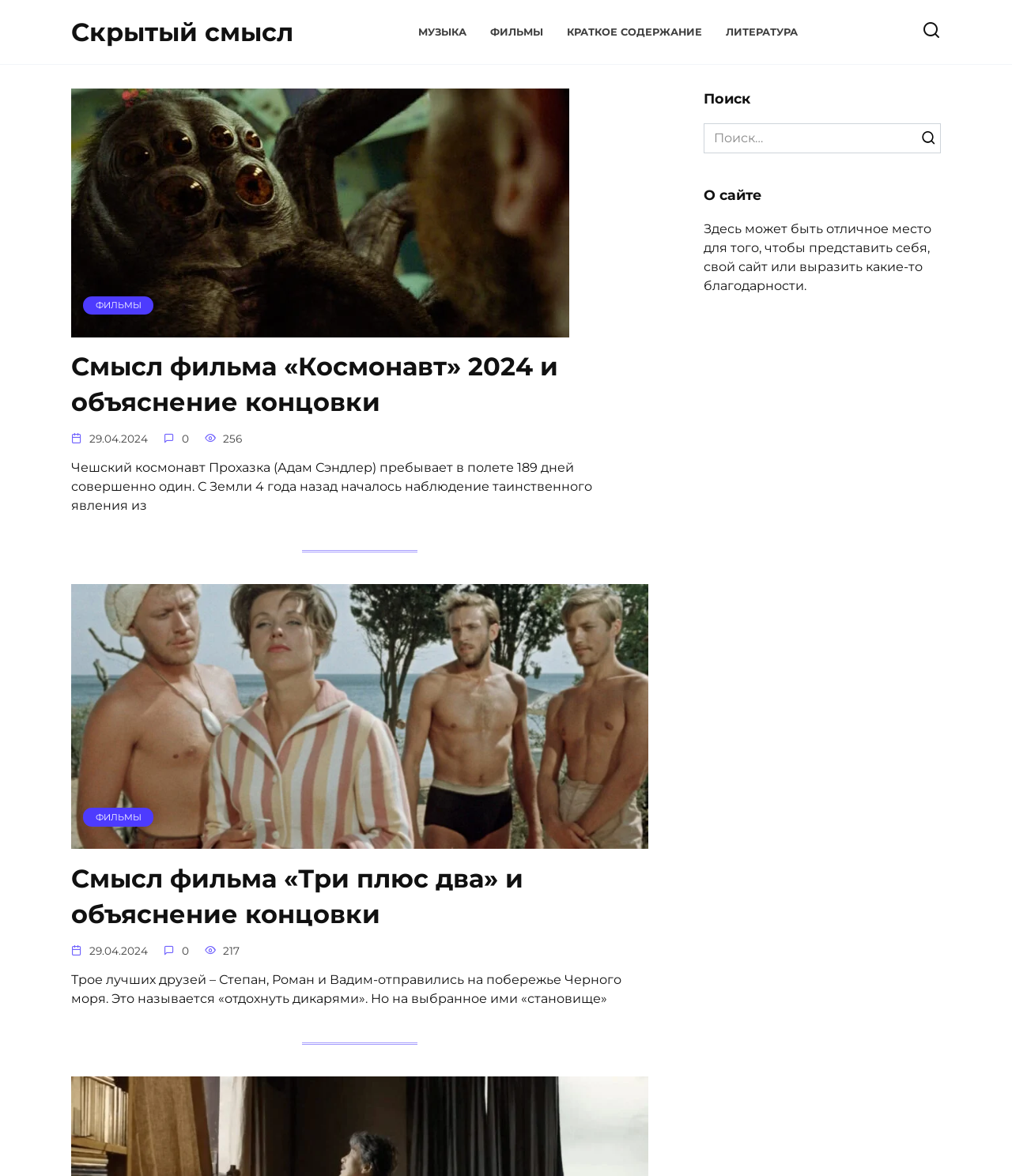Craft a detailed narrative of the webpage's structure and content.

The webpage has a heading "Скрытый смысл" at the top left corner. Below the heading, there are four links: "МУЗЫКА", "ФИЛЬМЫ", "КРАТКОЕ СОДЕРЖАНИЕ", and "ЛИТЕРАТУРА", arranged horizontally from left to right.

Under the "ФИЛЬМЫ" link, there are two sections of content. The first section has a link "Смысл фильма «Космонавт» 2024 и объяснение концовки" with an accompanying image on the left. Below the link, there is a static text describing the film "Космонавт" and a time stamp "29.04.2024" on the right. Additionally, there is a static text "256" indicating the number of views or comments.

The second section has a similar structure, with a link "Смысл фильма «Три плюс два» и объяснение концовки" accompanied by an image on the left. Below the link, there is a static text describing the film "Три плюс два" and a time stamp "29.04.2024" on the right. There is also a static text "217" indicating the number of views or comments.

On the right side of the page, there is a search bar with a button "🔍" and a static text "О сайте" below it. Further down, there is a static text describing the purpose of the website.

Overall, the webpage appears to be a blog or article page focused on film reviews and explanations, with a search function and a brief description of the website.